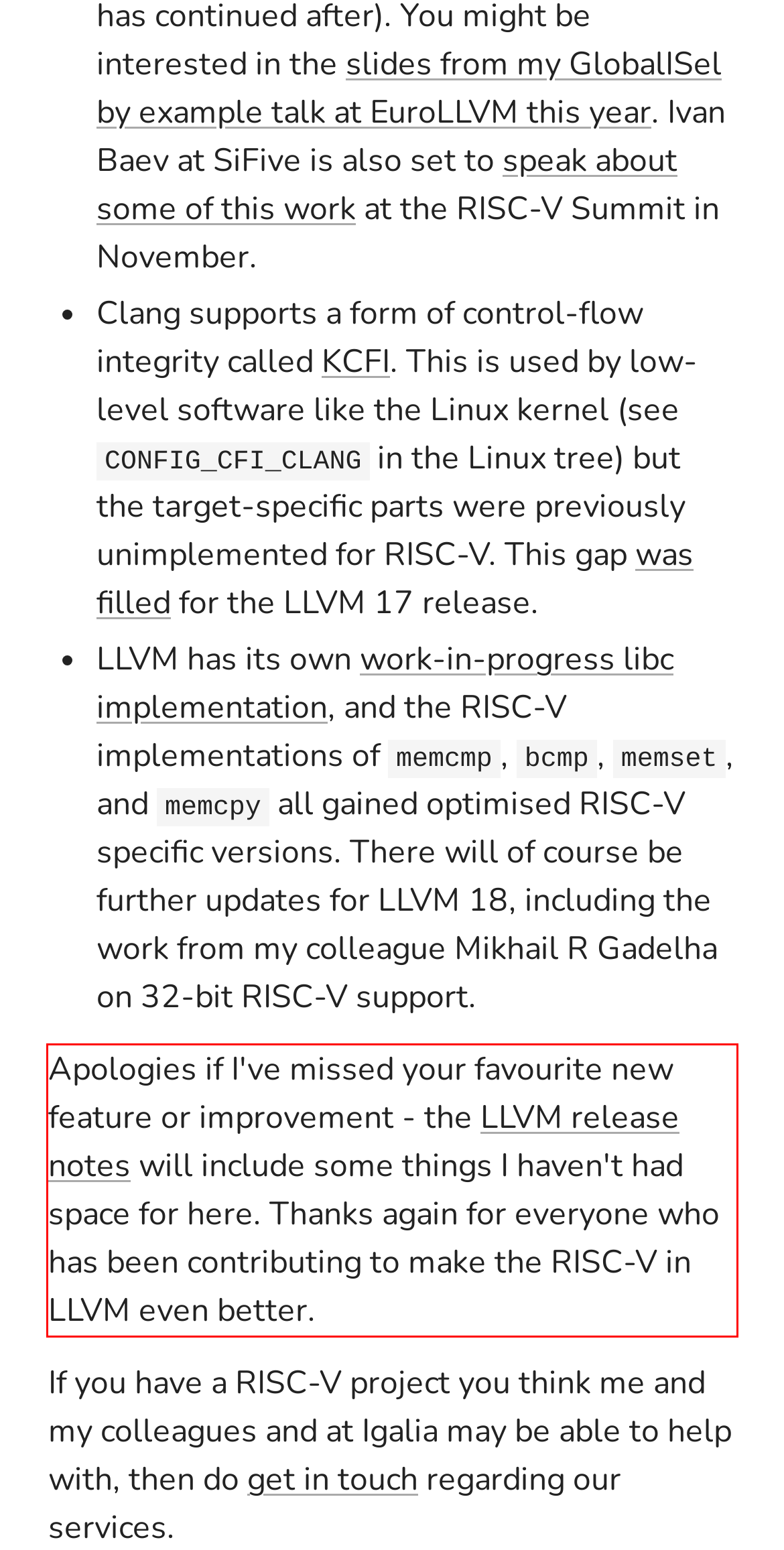Examine the webpage screenshot and use OCR to obtain the text inside the red bounding box.

Apologies if I've missed your favourite new feature or improvement - the LLVM release notes will include some things I haven't had space for here. Thanks again for everyone who has been contributing to make the RISC-V in LLVM even better.